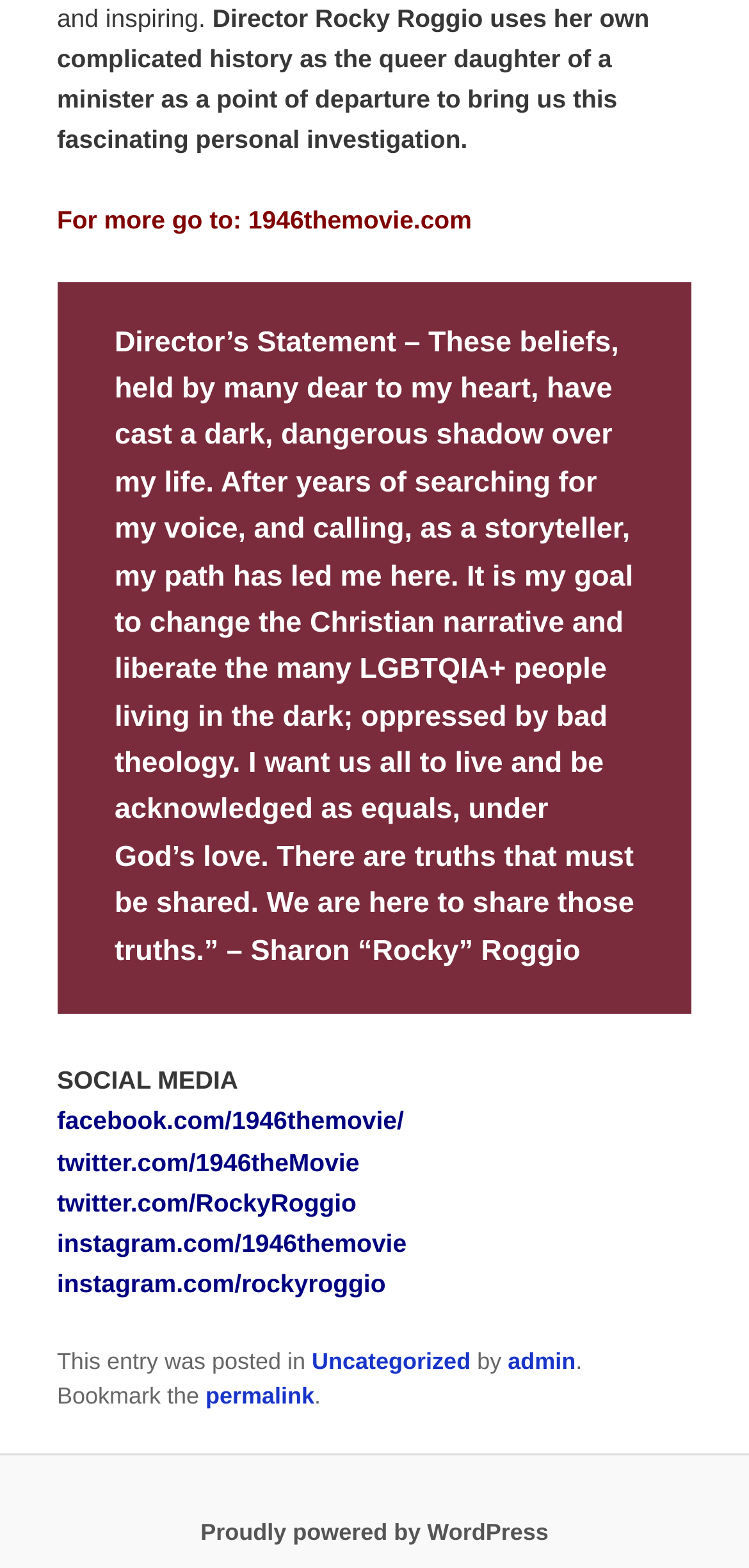Predict the bounding box coordinates of the area that should be clicked to accomplish the following instruction: "Go to the permalink". The bounding box coordinates should consist of four float numbers between 0 and 1, i.e., [left, top, right, bottom].

[0.274, 0.882, 0.42, 0.899]